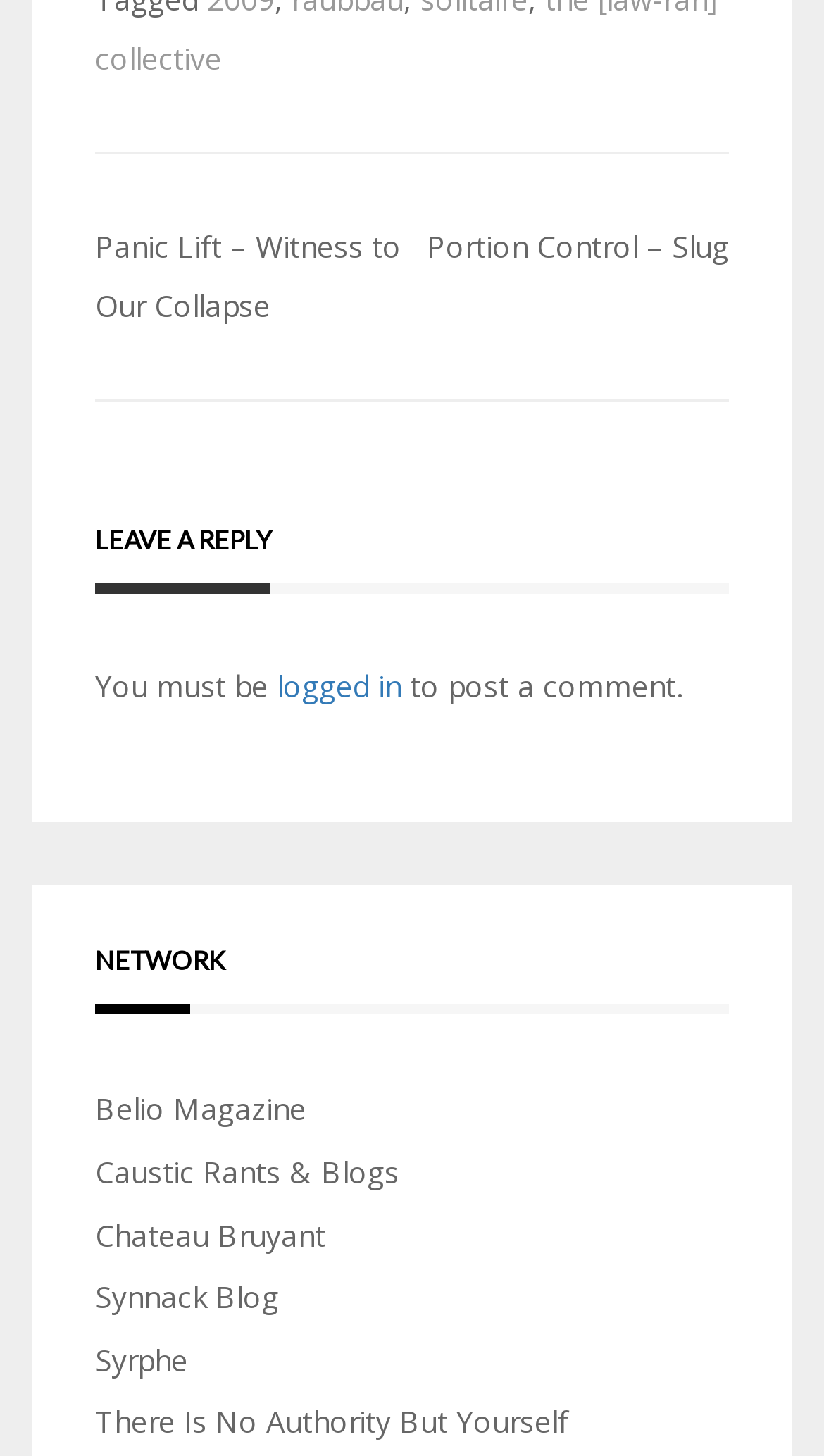What is required to post a comment?
Refer to the image and answer the question using a single word or phrase.

logged in